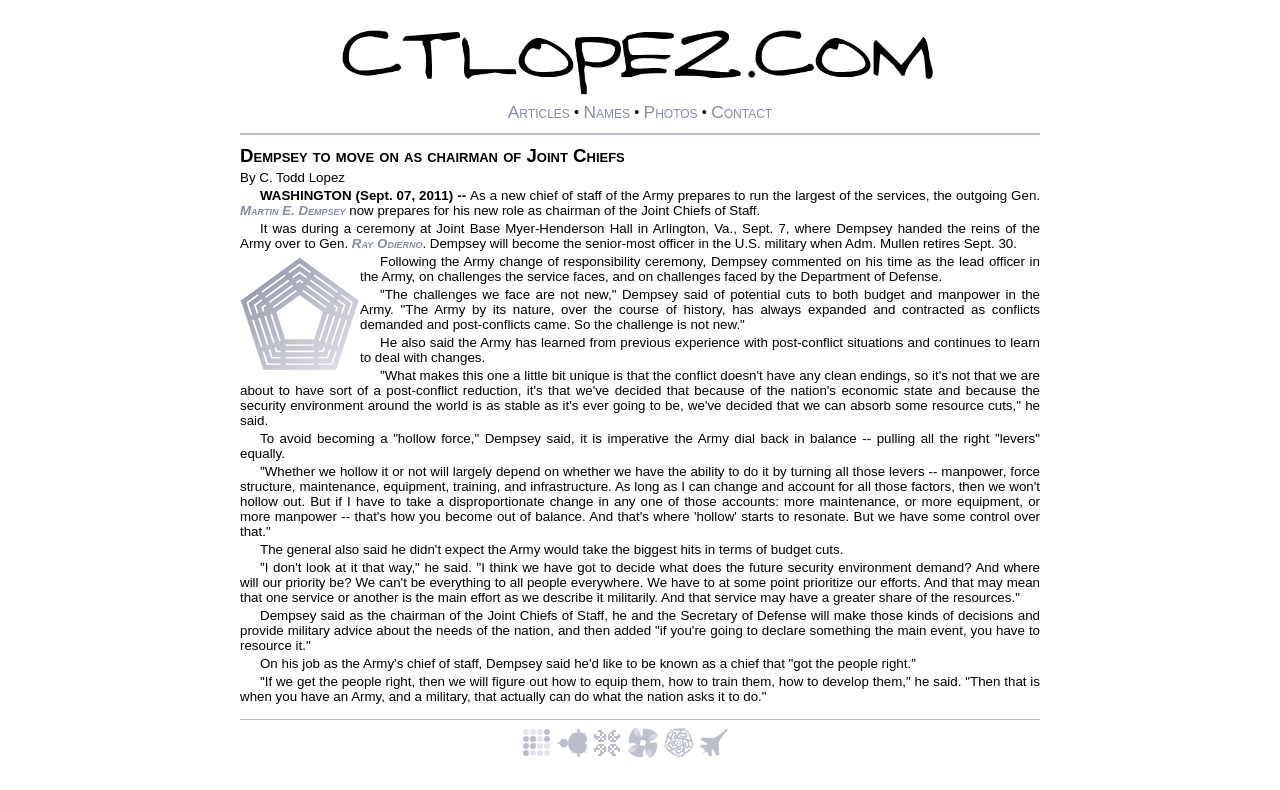Pinpoint the bounding box coordinates of the area that should be clicked to complete the following instruction: "Click on the 'Photos' link". The coordinates must be given as four float numbers between 0 and 1, i.e., [left, top, right, bottom].

[0.503, 0.129, 0.545, 0.155]